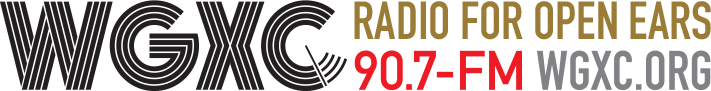What is the tagline of WGXC radio station?
Using the image, respond with a single word or phrase.

RADIO FOR OPEN EARS